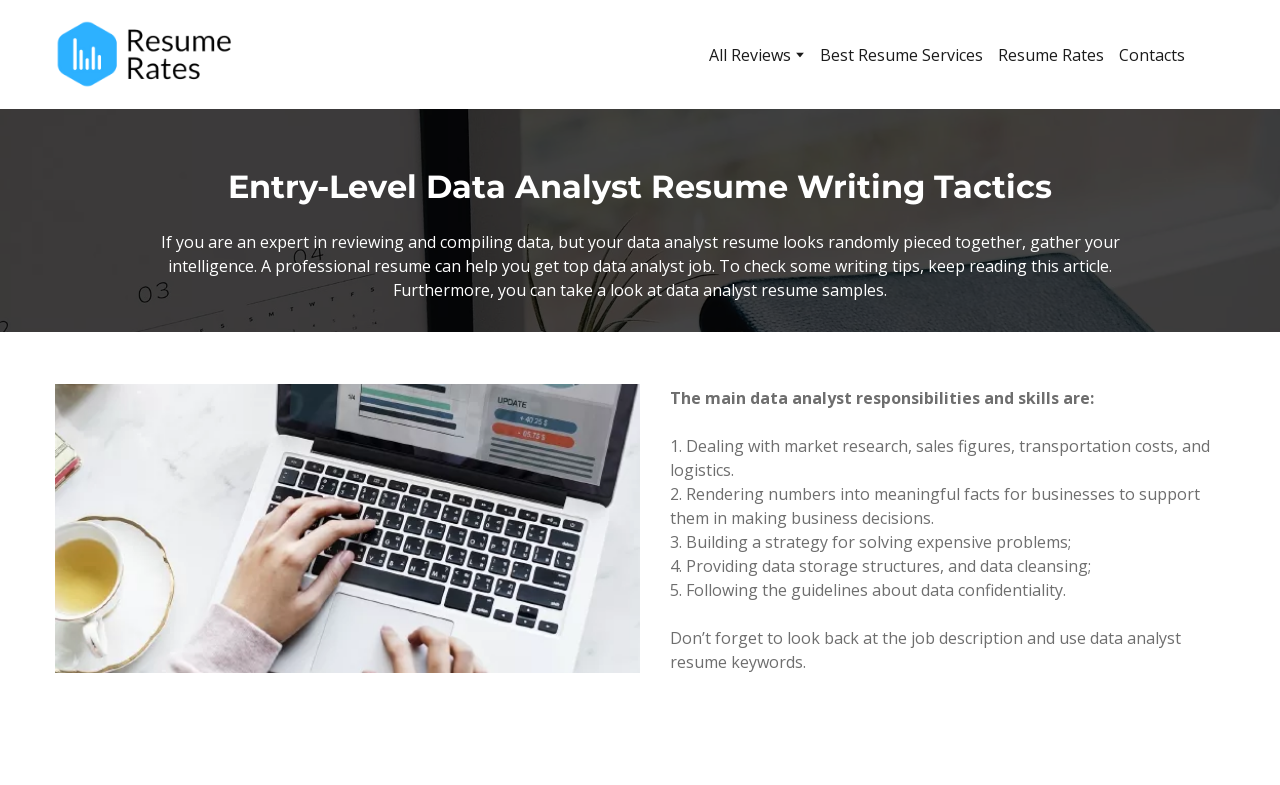What is the main topic of this webpage?
Please provide a single word or phrase as your answer based on the screenshot.

Data Analyst Resume